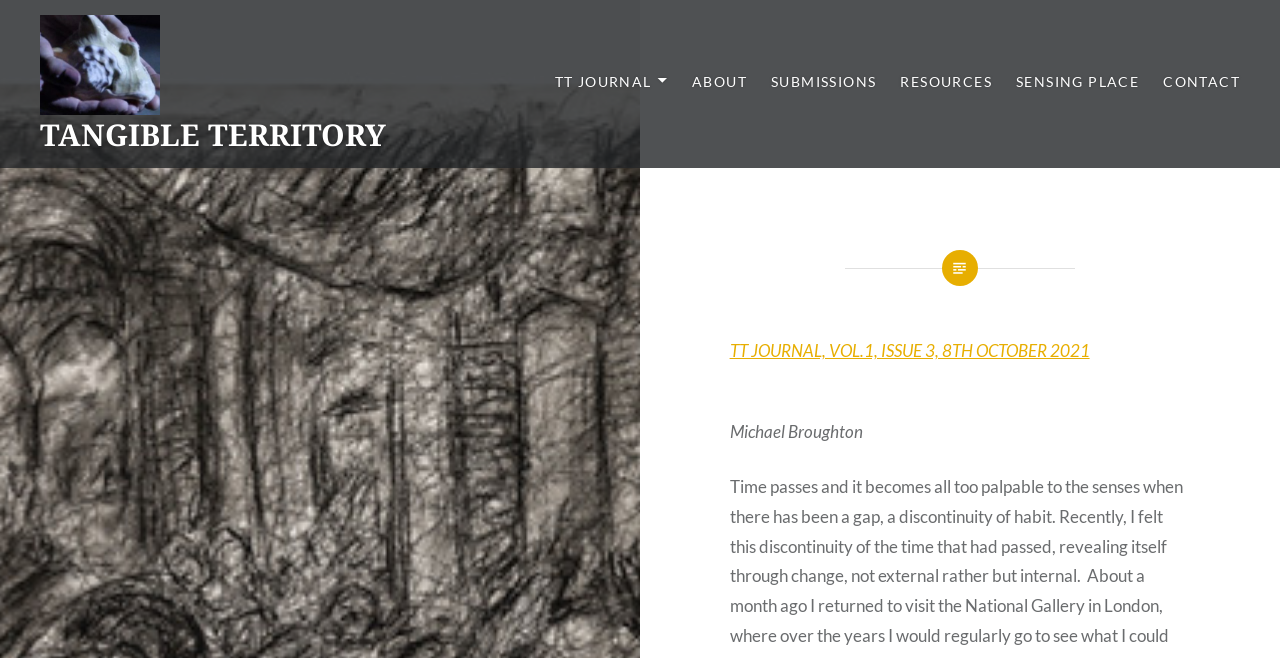Please mark the bounding box coordinates of the area that should be clicked to carry out the instruction: "Click the 'Contact' link".

None